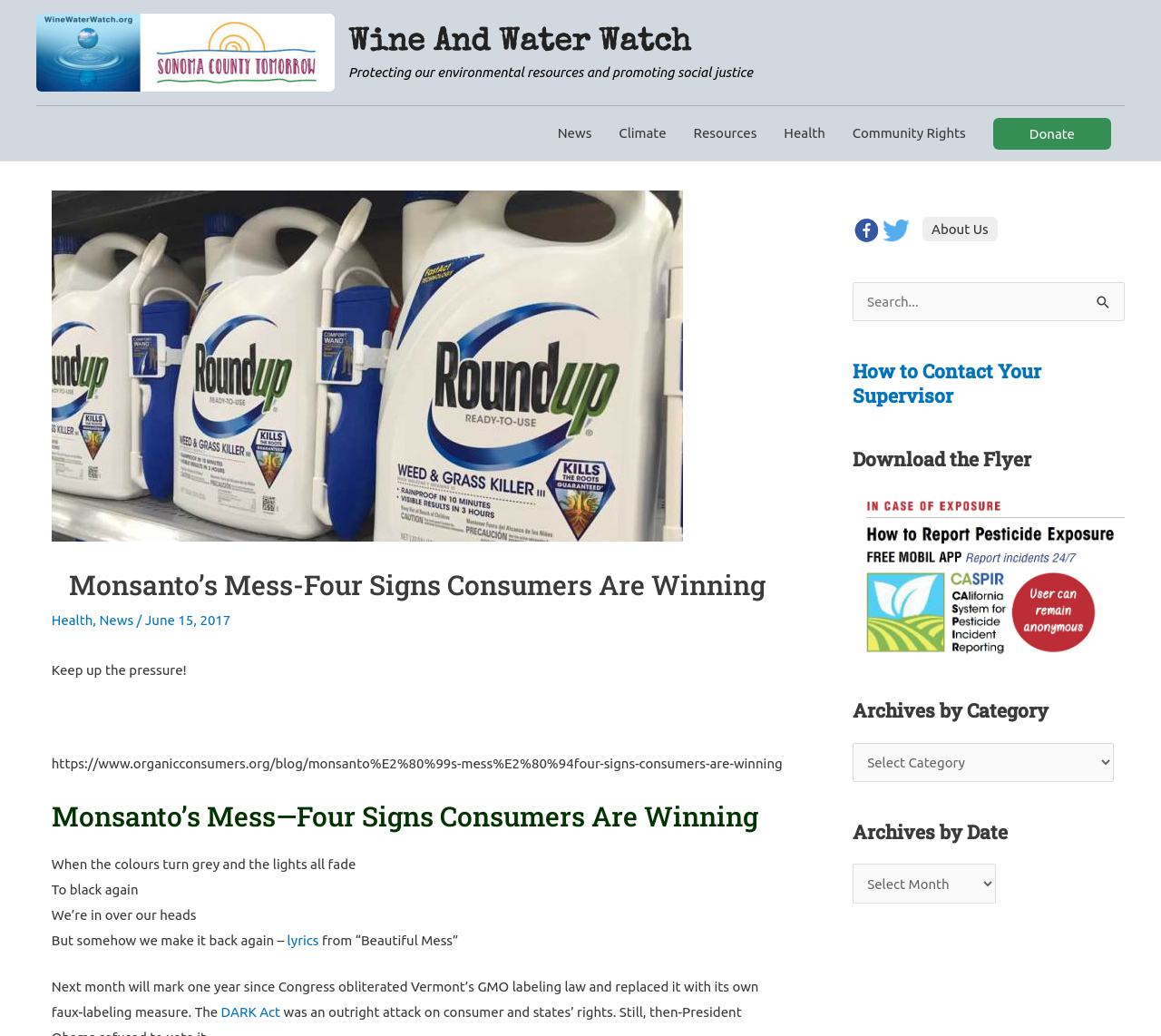Detail the various sections and features of the webpage.

The webpage is about Monsanto's mess and four signs that consumers are winning, as indicated by the title. At the top left, there is a logo and a link to "Wine And Water Watch" accompanied by an image. Below this, there is a brief description of the organization's mission, "Protecting our environmental resources and promoting social justice".

To the right of the logo, there is a navigation menu with links to various sections of the website, including "News", "Climate", "Resources", "Health", "Community Rights", and "Donate". 

Below the navigation menu, there is a main content area with a heading that repeats the title of the webpage. The content is divided into sections, with the first section discussing the anniversary of the obliteration of Vermont's GMO labeling law and its replacement with a faux-labeling measure. There are also quotes from a song, "Beautiful Mess", scattered throughout the text.

On the right side of the webpage, there are several complementary sections. The first section contains social media links, including Facebook and Twitter icons. The second section has a search bar with a button to search for specific content. The third section provides information on how to contact a supervisor. The fourth section allows users to download a flyer. The fifth section provides archives by category, and the sixth section provides archives by date, both with dropdown menus.

Overall, the webpage appears to be a blog post or article discussing the issues related to Monsanto and GMO labeling, with additional resources and features on the right side.